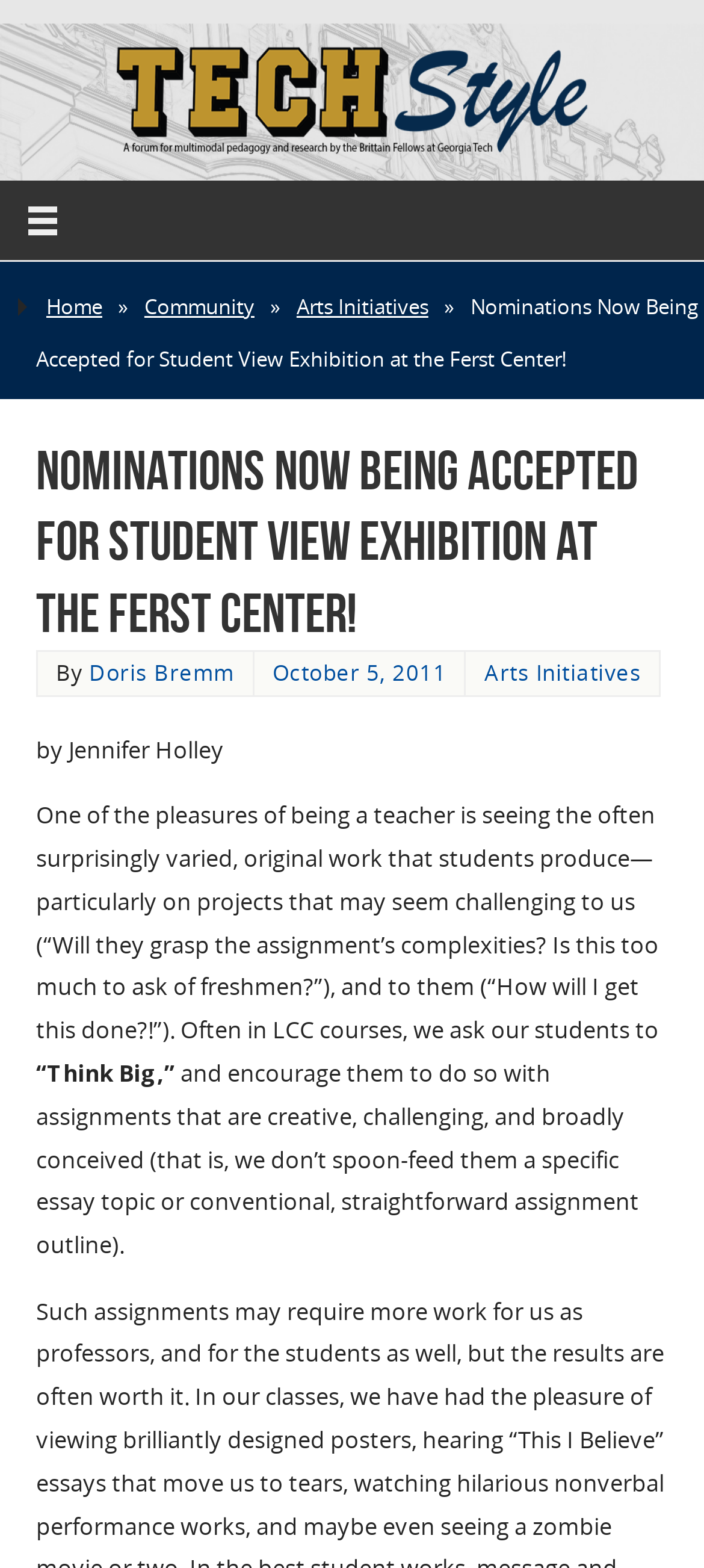Determine the bounding box coordinates for the HTML element described here: "Arts Initiatives".

[0.688, 0.419, 0.911, 0.439]